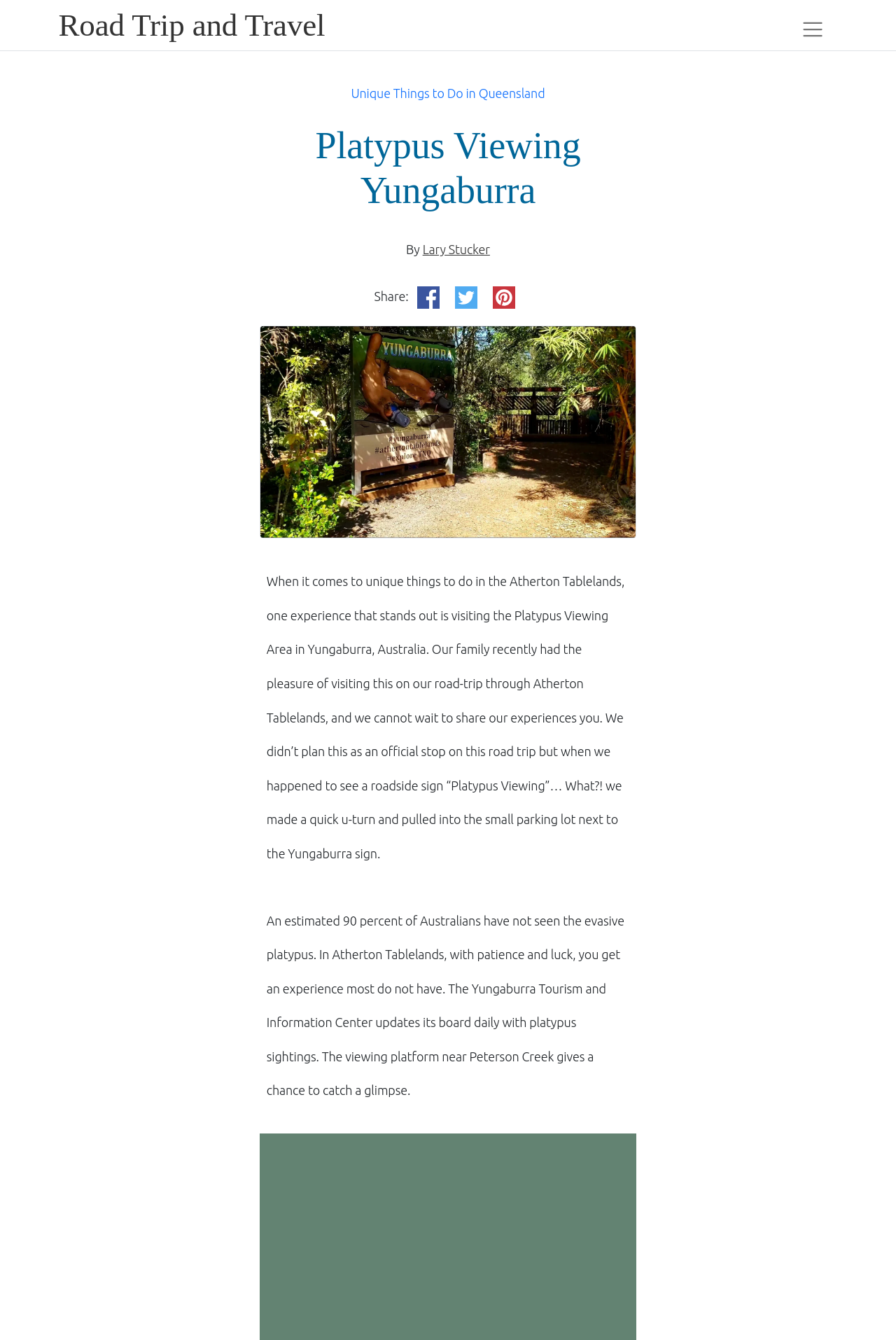What prompted the author's family to visit the Platypus Viewing Area?
Please use the image to provide a one-word or short phrase answer.

A roadside sign